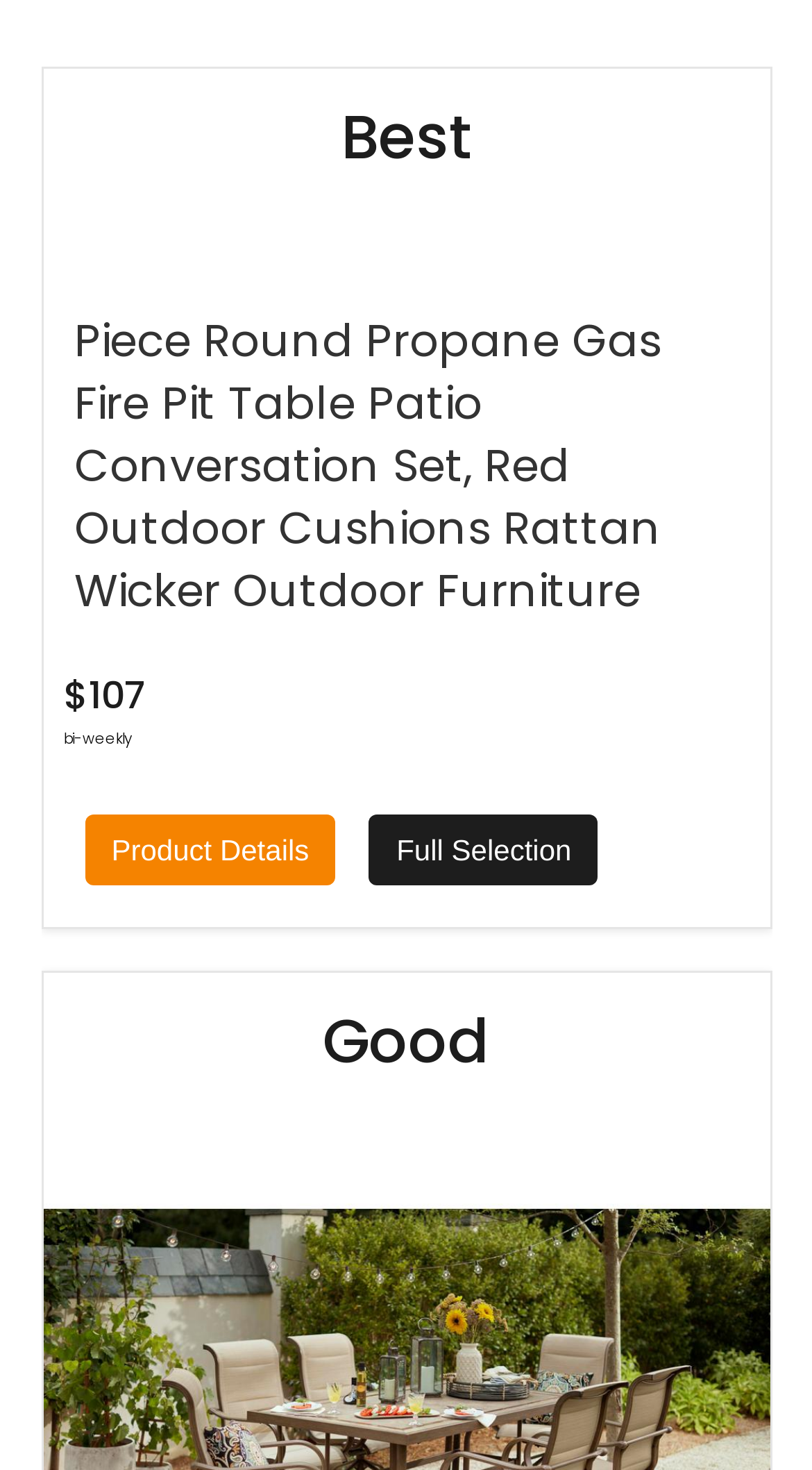Please give a short response to the question using one word or a phrase:
What is the type of furniture shown?

Patio Conversation Set